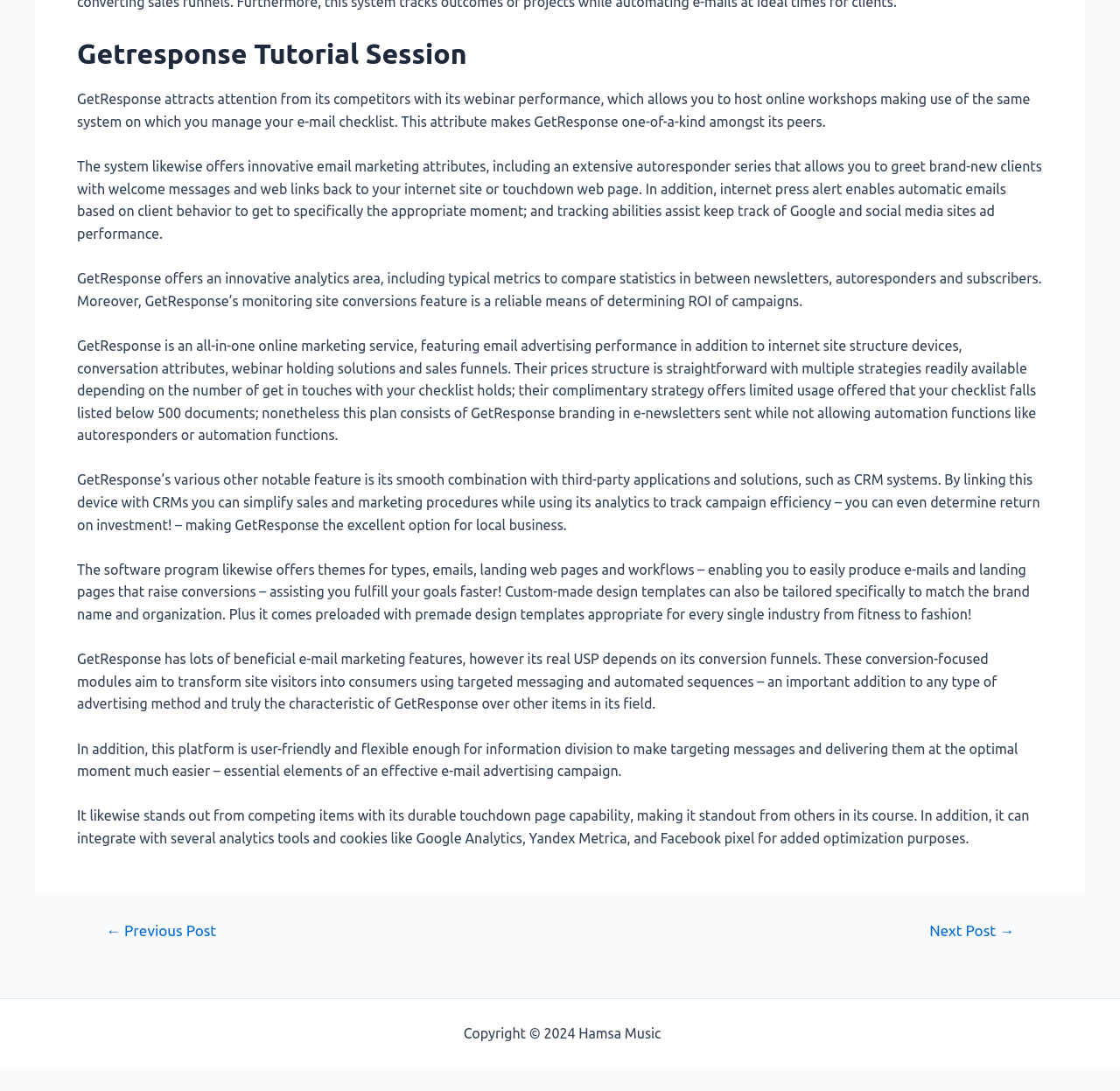Can you look at the image and give a comprehensive answer to the question:
What can be integrated with GetResponse for added optimization?

GetResponse can integrate with several analytics tools and cookies, including Google Analytics, Yandex Metrica, and Facebook pixel, for added optimization purposes, making it a more powerful marketing tool.